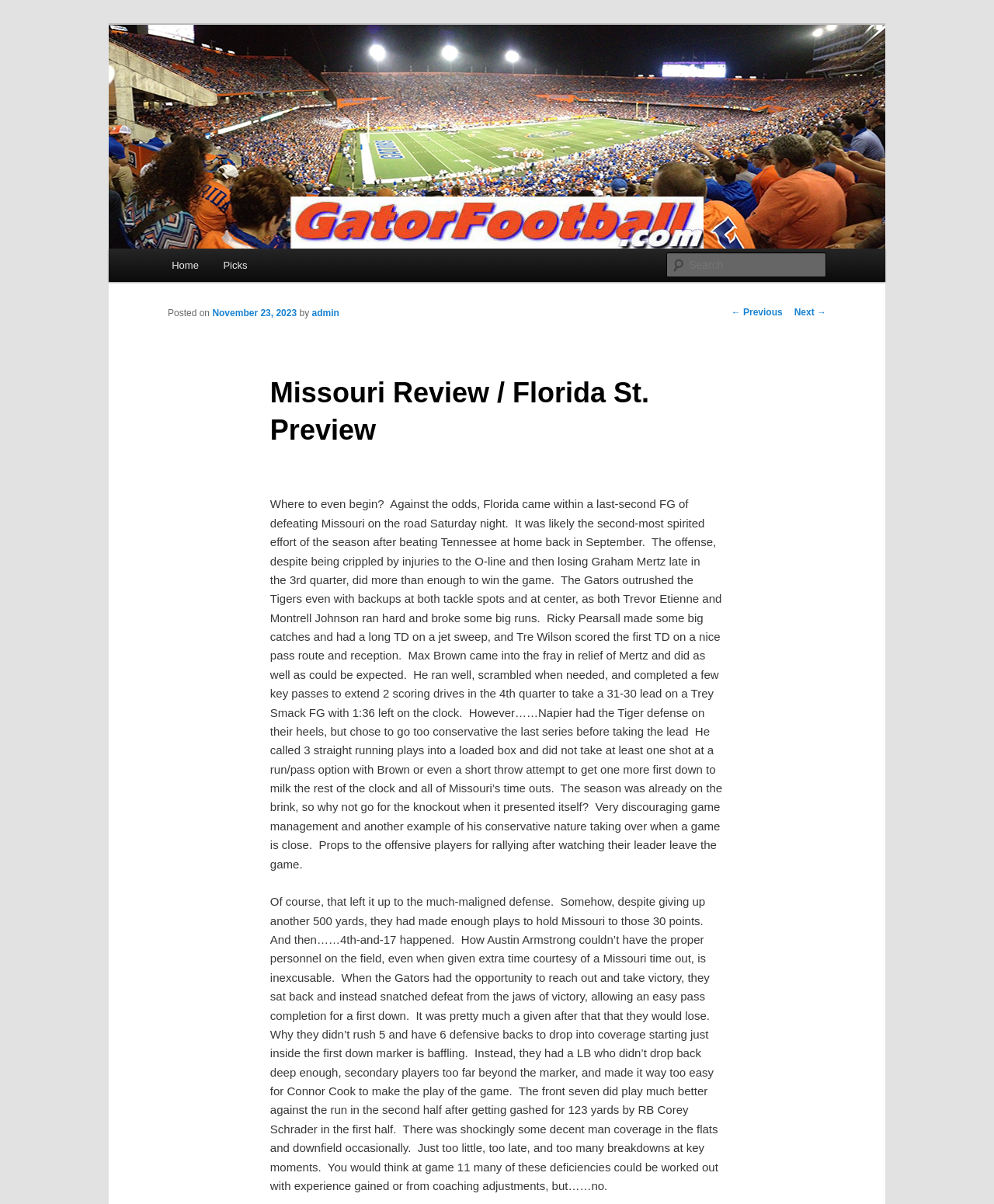Determine the bounding box coordinates of the region that needs to be clicked to achieve the task: "View next post".

[0.799, 0.255, 0.831, 0.264]